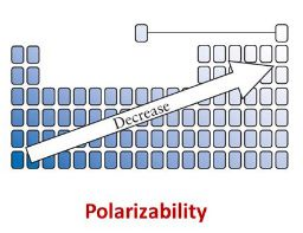Explain all the elements you observe in the image.

The image illustrates the concept of polarizability using a graphical representation. A gradient of shades from dark blue to light blue is depicted, indicating how polarizability decreases across a specific region of the periodic table. An arrow labeled "Decrease" points diagonally upwards, effectively conveying the trend in polarizability across the elements. The word "Polarizability" is prominently displayed in bold red at the bottom of the image, reinforcing the central theme. This visual aids in understanding how the polarizability of anions changes in relation to their position in the periodic table, particularly focusing on the variations observed as one moves from left to right.